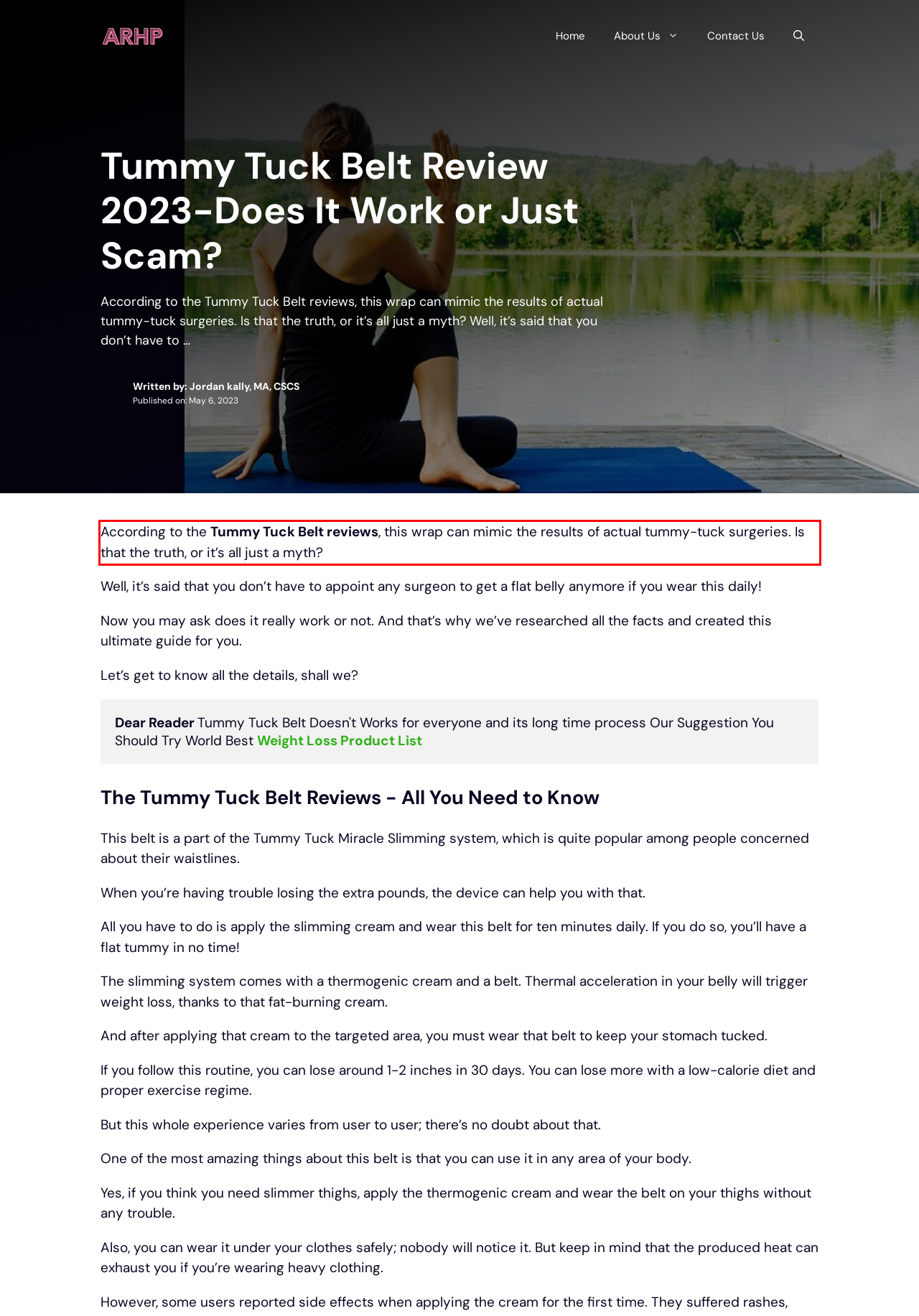Inspect the webpage screenshot that has a red bounding box and use OCR technology to read and display the text inside the red bounding box.

According to the Tummy Tuck Belt reviews, this wrap can mimic the results of actual tummy-tuck surgeries. Is that the truth, or it’s all just a myth?